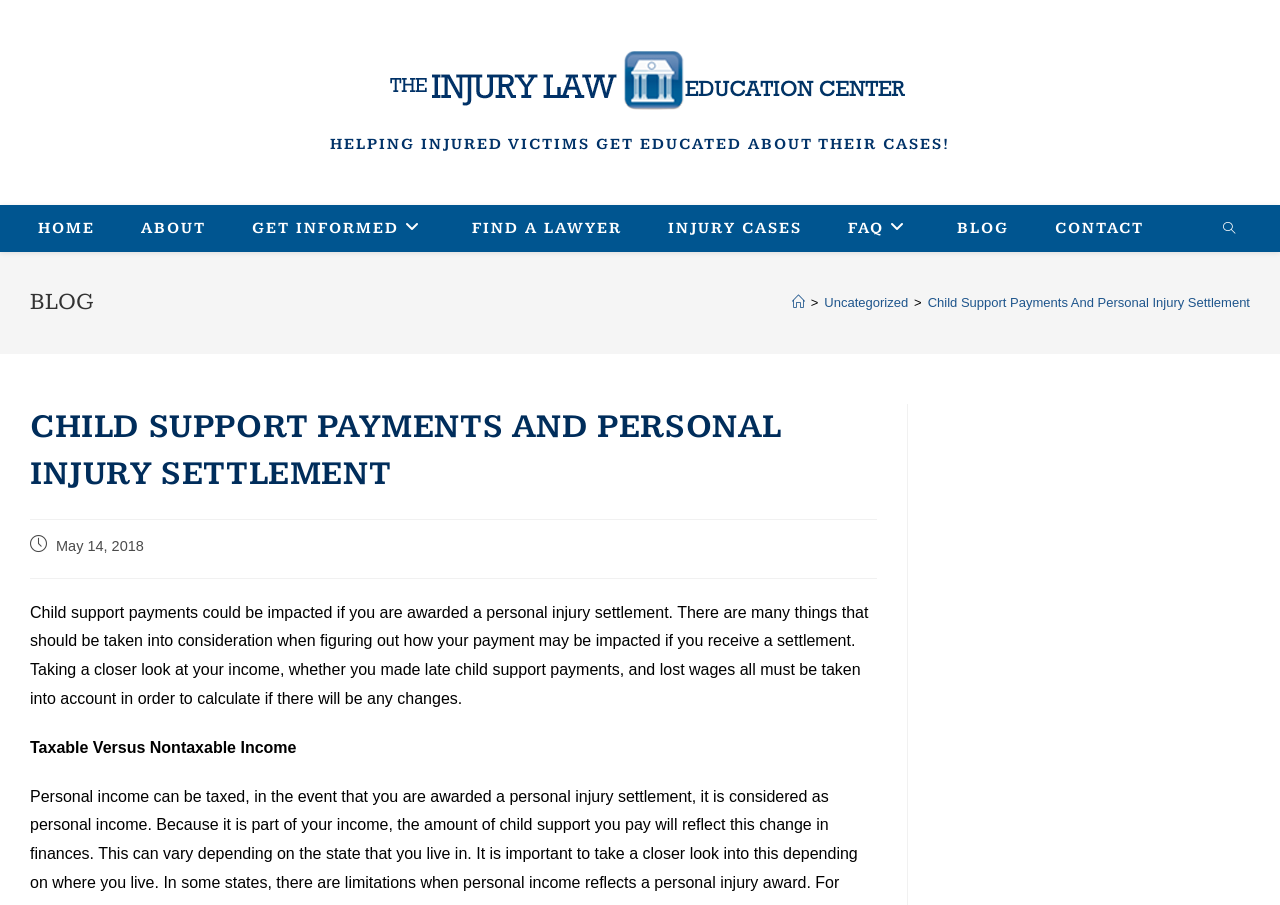Please identify the bounding box coordinates of the element's region that I should click in order to complete the following instruction: "Search the website". The bounding box coordinates consist of four float numbers between 0 and 1, i.e., [left, top, right, bottom].

[0.949, 0.242, 0.971, 0.266]